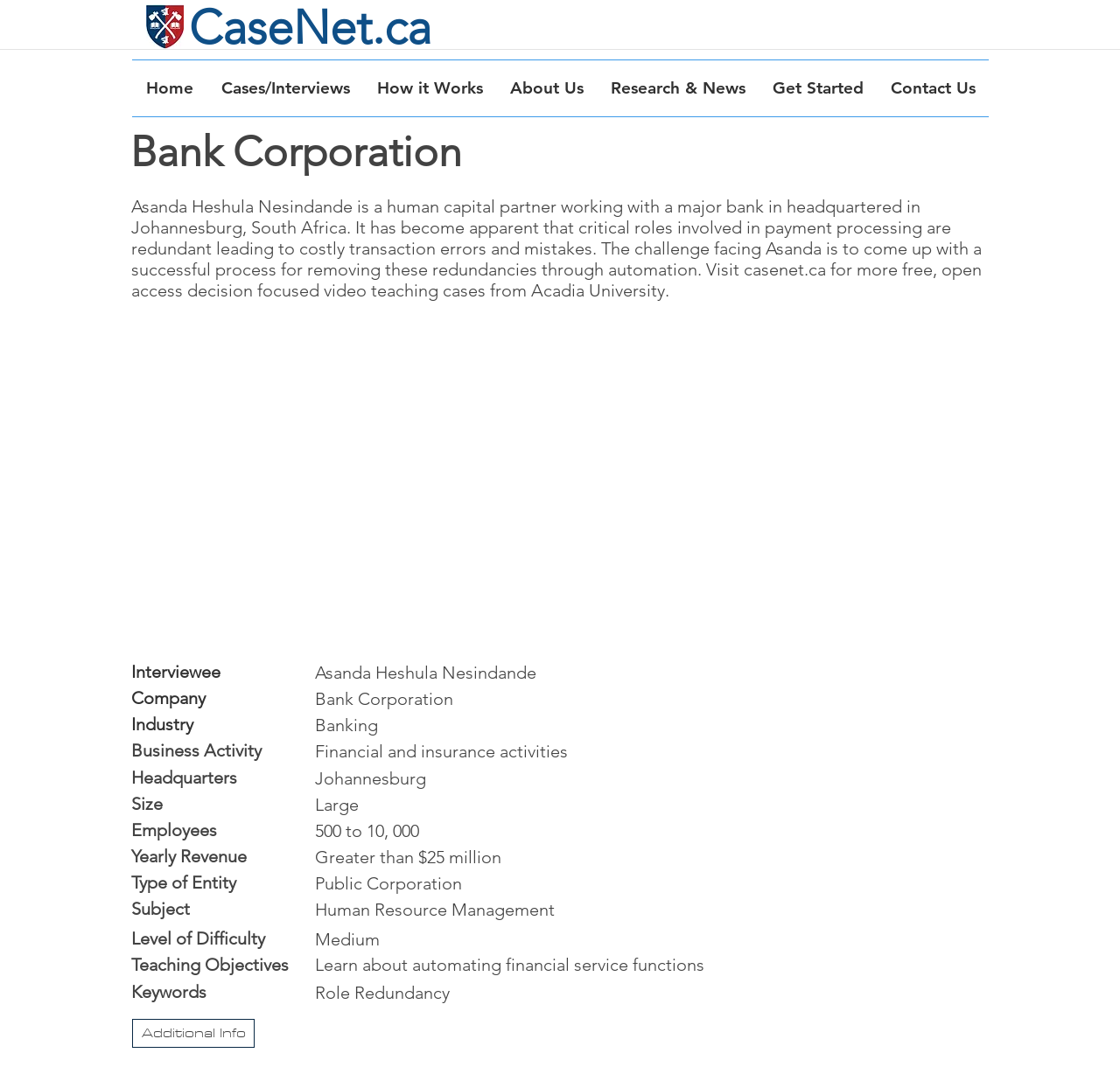Determine the bounding box coordinates for the region that must be clicked to execute the following instruction: "contact us".

[0.783, 0.056, 0.883, 0.108]